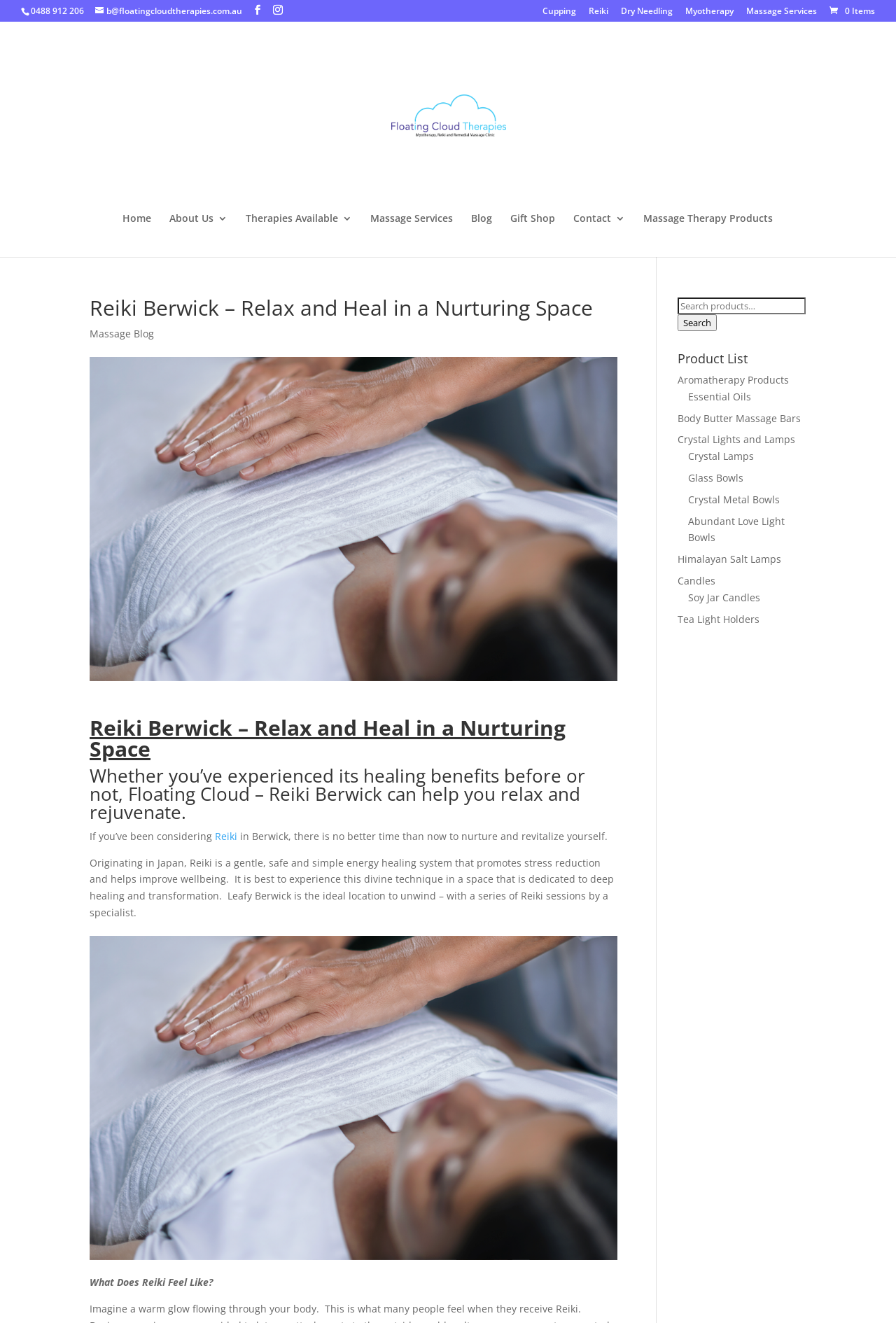Determine the bounding box for the described HTML element: "Cupping". Ensure the coordinates are four float numbers between 0 and 1 in the format [left, top, right, bottom].

[0.605, 0.005, 0.643, 0.016]